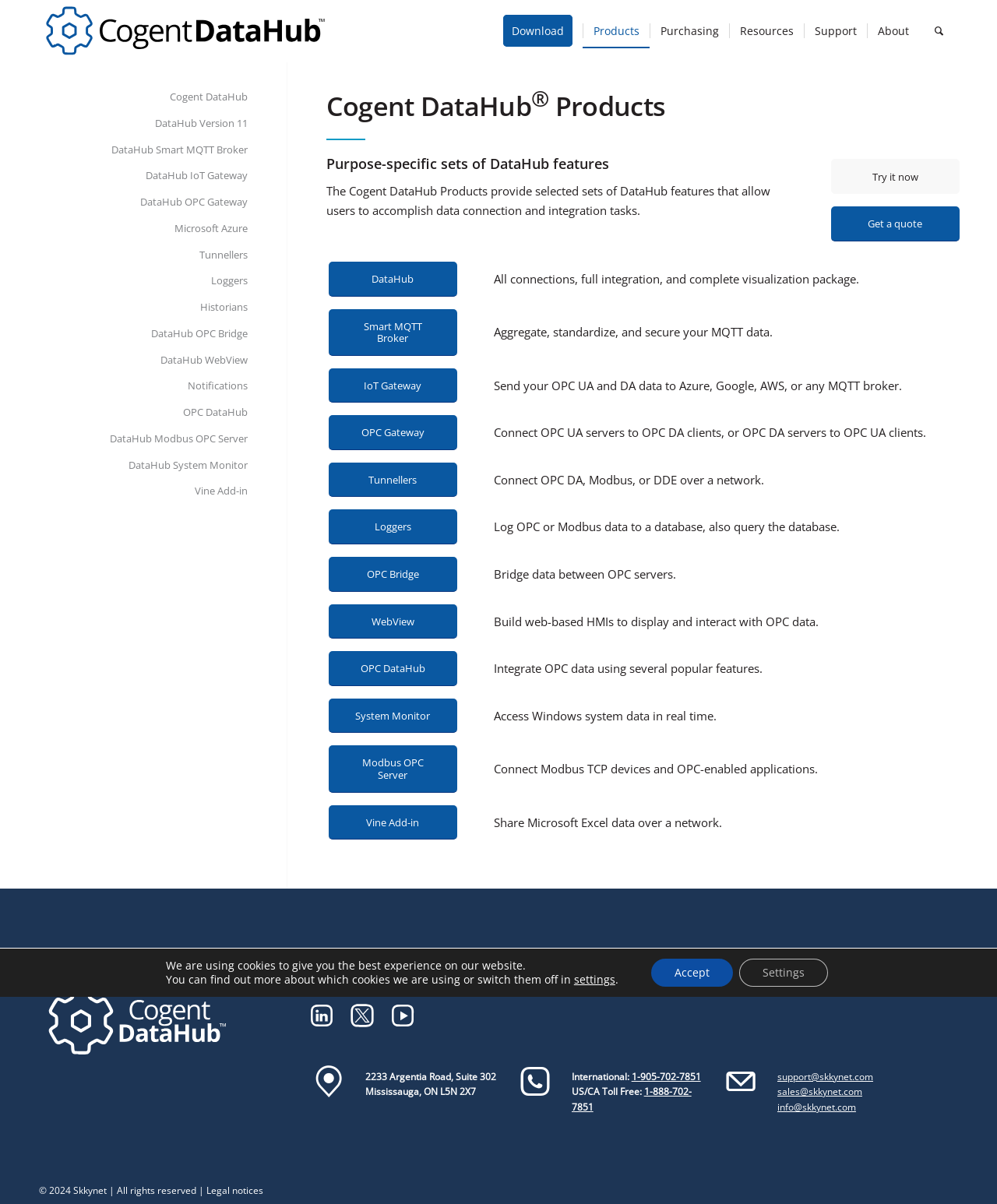Provide a single word or phrase to answer the given question: 
What is the relationship between OPC and DA?

OPC UA servers to OPC DA clients